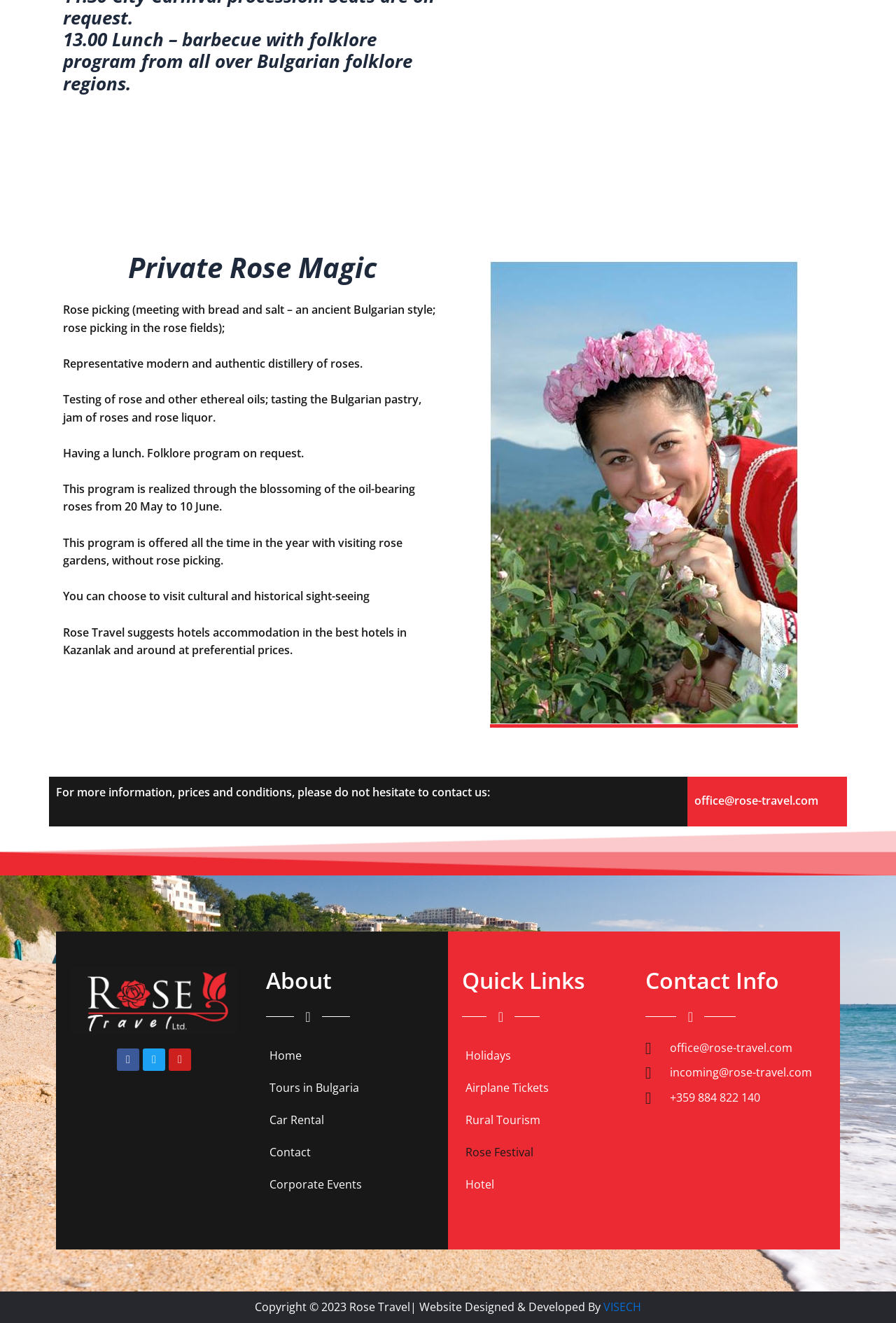Given the description Twitter, predict the bounding box coordinates of the UI element. Ensure the coordinates are in the format (top-left x, top-left y, bottom-right x, bottom-right y) and all values are between 0 and 1.

[0.159, 0.793, 0.184, 0.809]